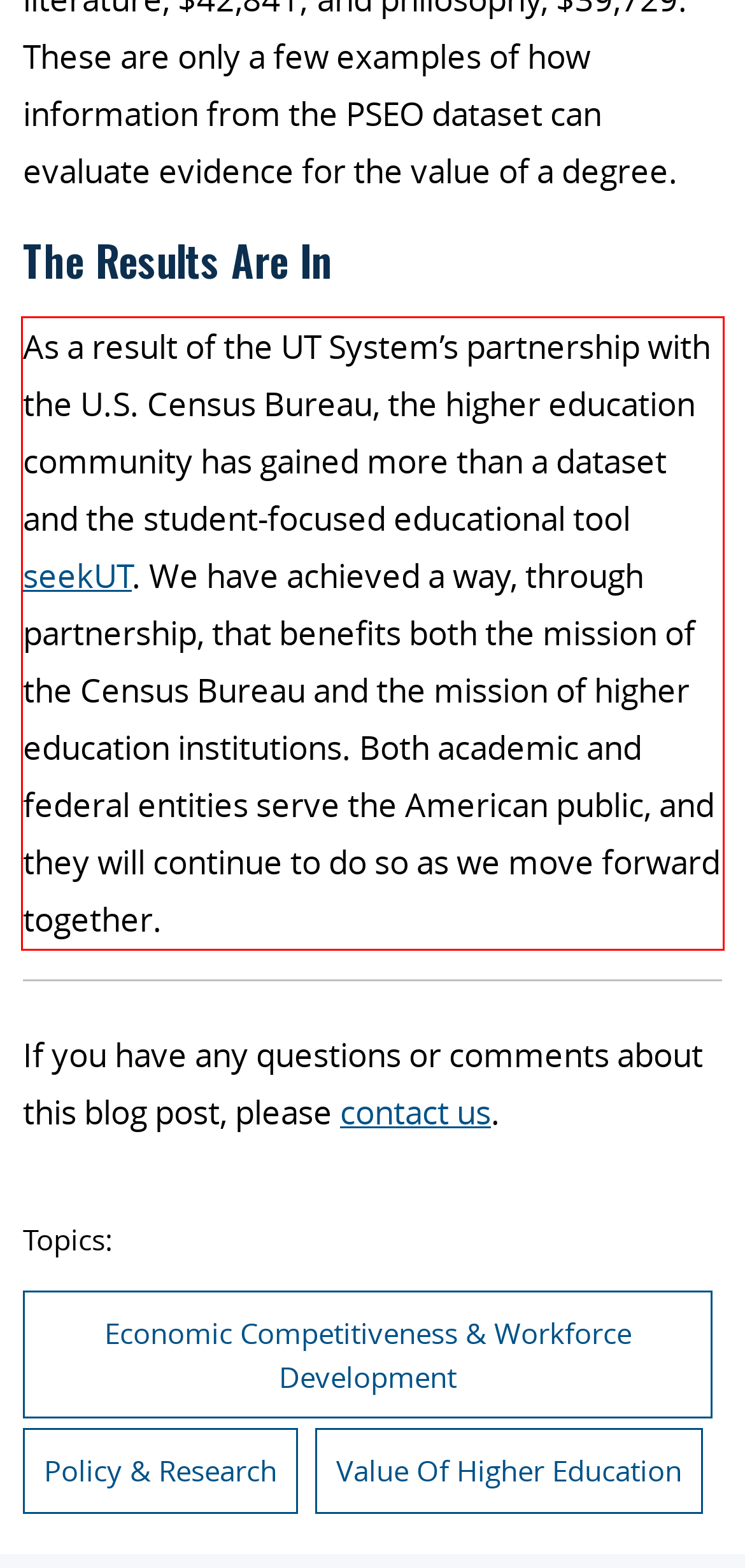Analyze the screenshot of the webpage and extract the text from the UI element that is inside the red bounding box.

As a result of the UT System’s partnership with the U.S. Census Bureau, the higher education community has gained more than a dataset and the student-focused educational tool seekUT. We have achieved a way, through partnership, that benefits both the mission of the Census Bureau and the mission of higher education institutions. Both academic and federal entities serve the American public, and they will continue to do so as we move forward together.